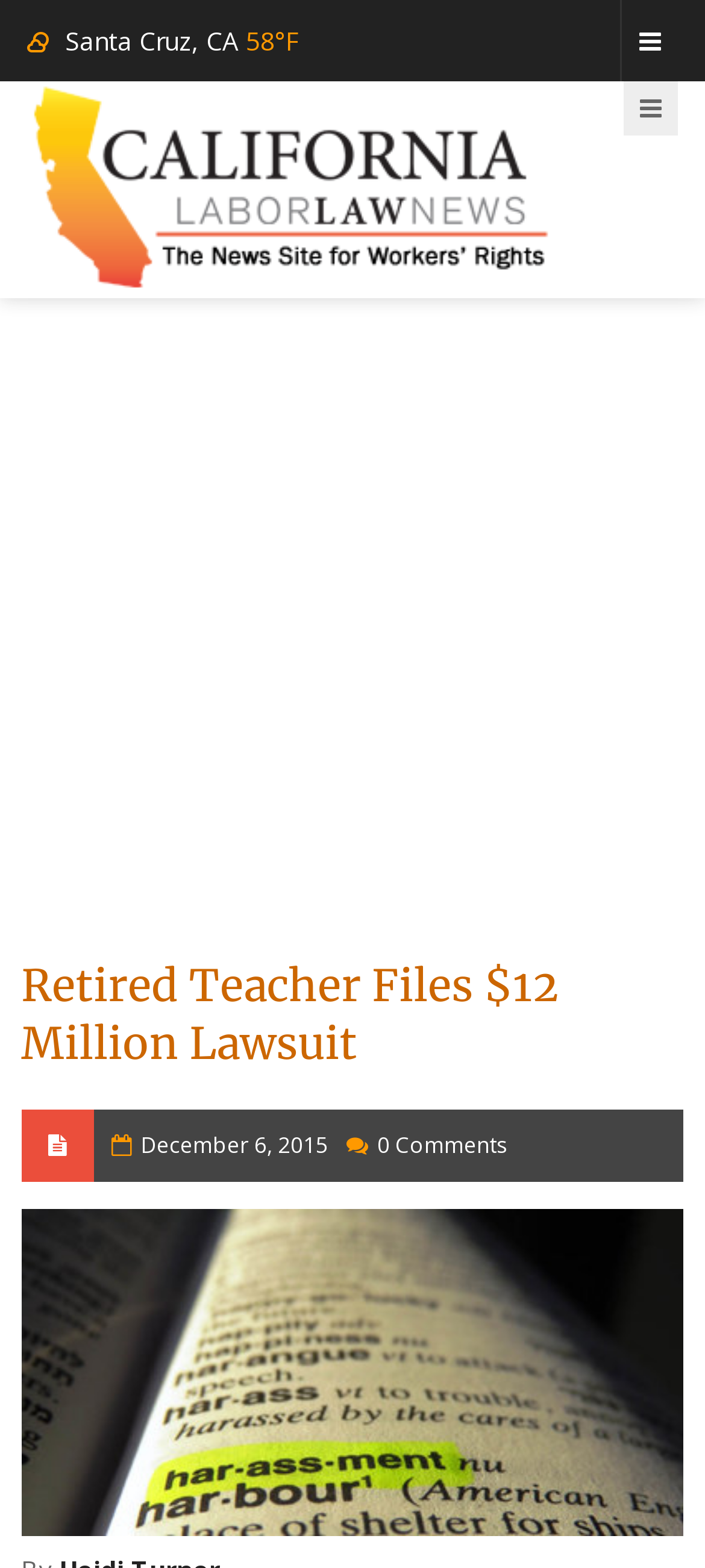What is the location of the news article?
Use the information from the screenshot to give a comprehensive response to the question.

Based on the webpage, I can see that the location of the news article is displayed at the top of the page, which is Santa Cruz, CA. This suggests that the news article is related to an event or issue that occurred in Santa Cruz, California.